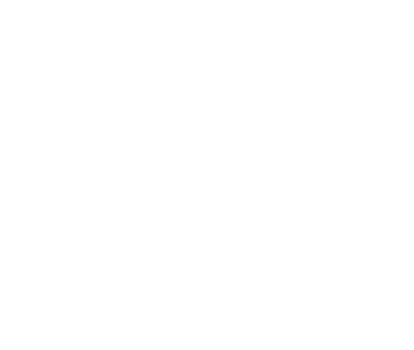What type of landscapes flank the port's waters? Using the information from the screenshot, answer with a single word or phrase.

Lush green landscapes